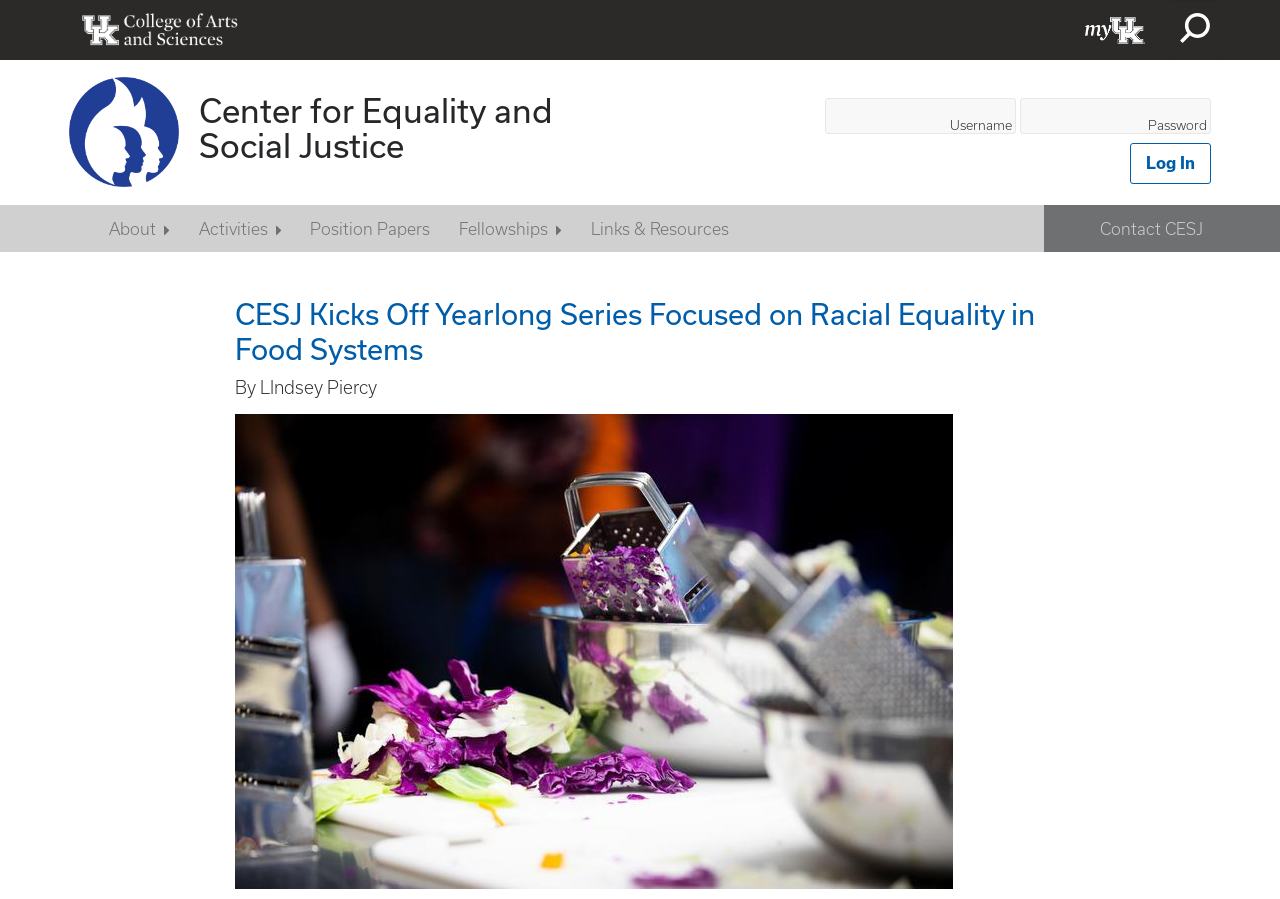Determine the bounding box coordinates for the area that needs to be clicked to fulfill this task: "Search in the search bar". The coordinates must be given as four float numbers between 0 and 1, i.e., [left, top, right, bottom].

[0.914, 0.0, 0.953, 0.067]